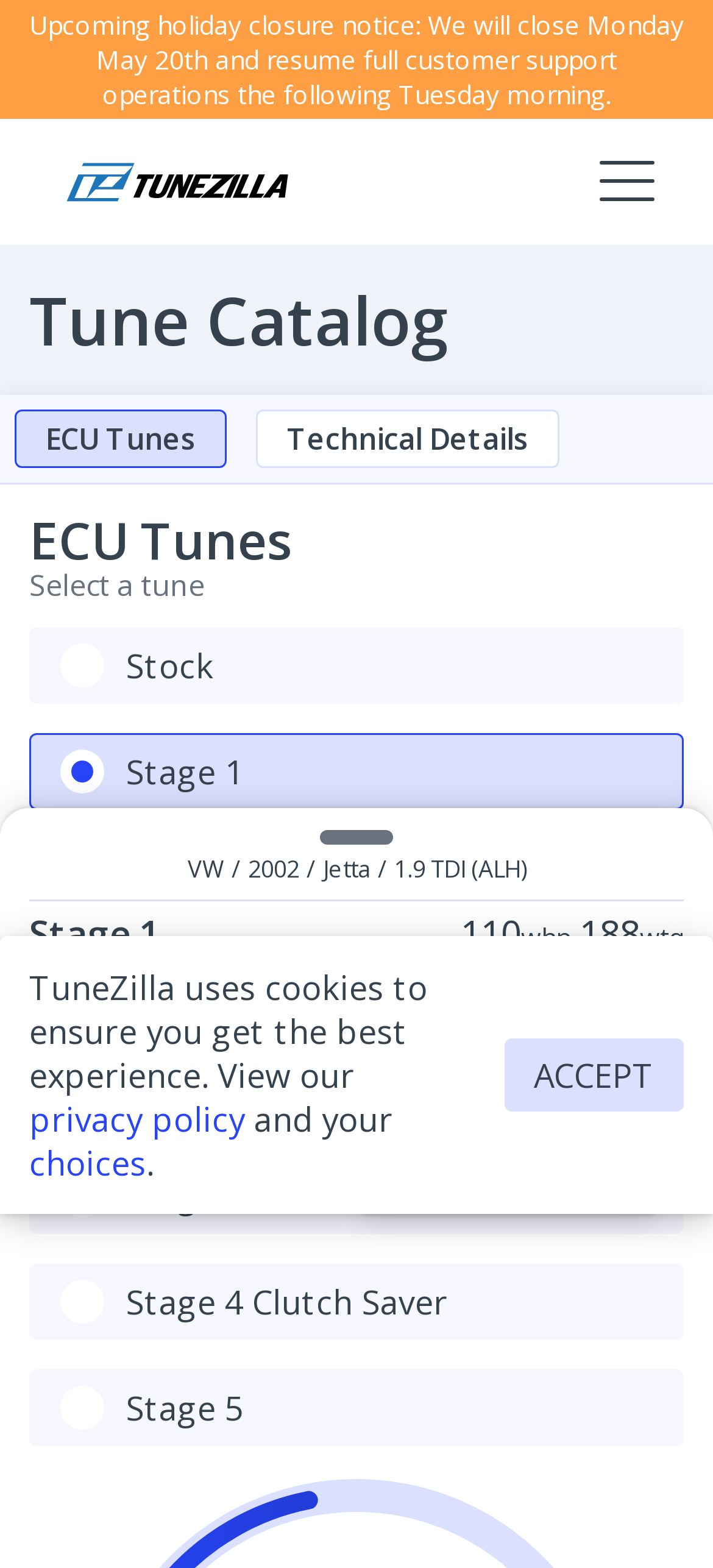Using the description "Stage 5", locate and provide the bounding box of the UI element.

[0.041, 0.873, 0.959, 0.922]